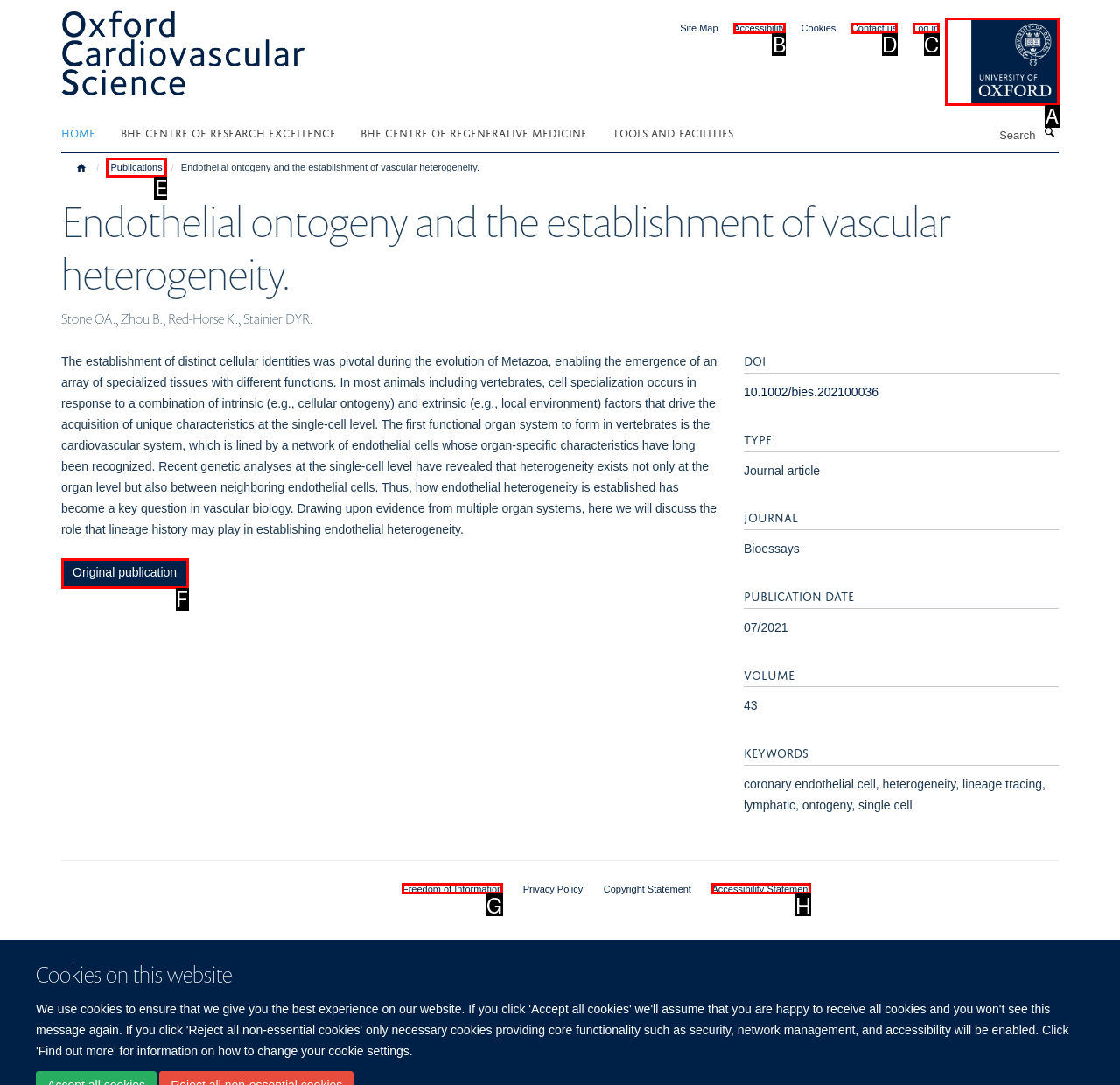Choose the letter of the UI element necessary for this task: visit the home page
Answer with the correct letter.

None